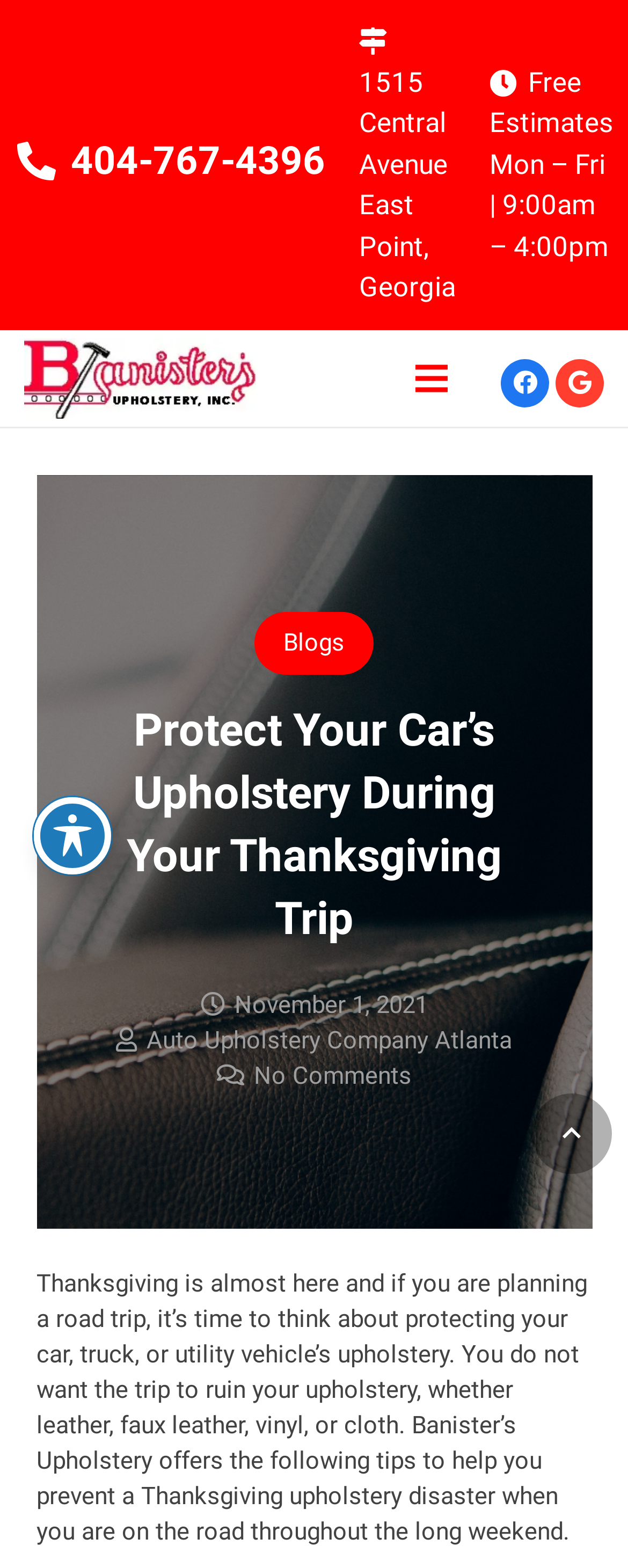Identify the bounding box coordinates of the section that should be clicked to achieve the task described: "Go to Home page".

None